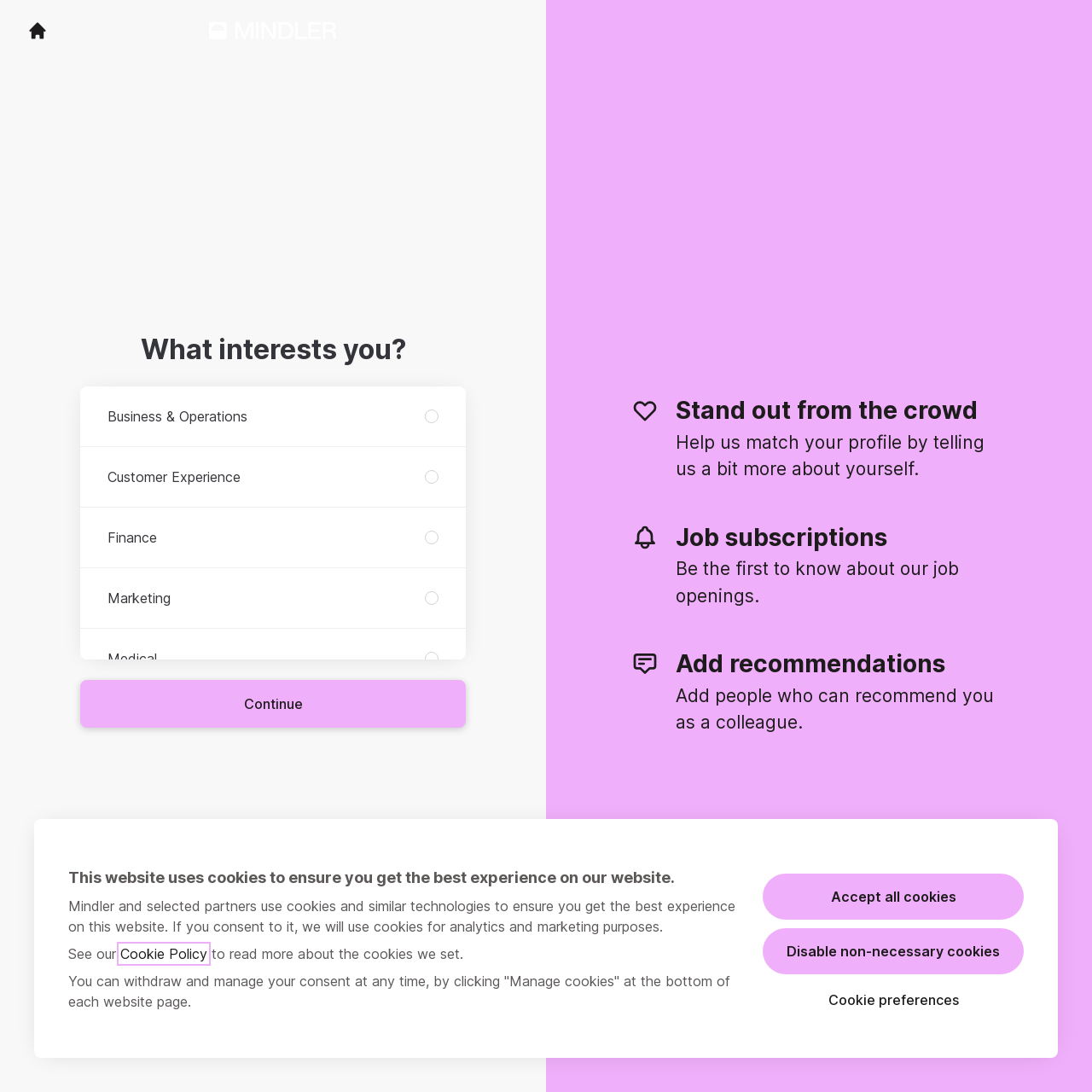Produce a meticulous description of the webpage.

The webpage is titled "Mindler – Connect" and has a prominent dialog box at the top, taking up most of the screen. The dialog box contains a heading that informs users about the website's use of cookies, followed by a detailed explanation of the types of cookies used and their purposes. There are three buttons at the bottom of the dialog box: "Accept all cookies", "Disable non-necessary cookies", and "Cookie preferences".

Below the dialog box, there are two identical links, "Go to career site", with an accompanying image on either side of the screen. 

The main content of the webpage is divided into sections. The first section has a heading "What interests you?" and presents a list of categories, including "Business & Operations", "Customer Experience", "Finance", and others, each with a corresponding radio button. 

Below this section, there is a button labeled "Continue". 

On the bottom left of the screen, there is a section with a heading "Already connected?" followed by a link to "Sign in". 

On the right side of the screen, there are three sections, each with a heading and a brief description. The first section is titled "Stand out from the crowd" and has an image above the text. The second section is titled "Job subscriptions" and also has an image above the text. The third section is titled "Add recommendations" and has an image above the text as well.